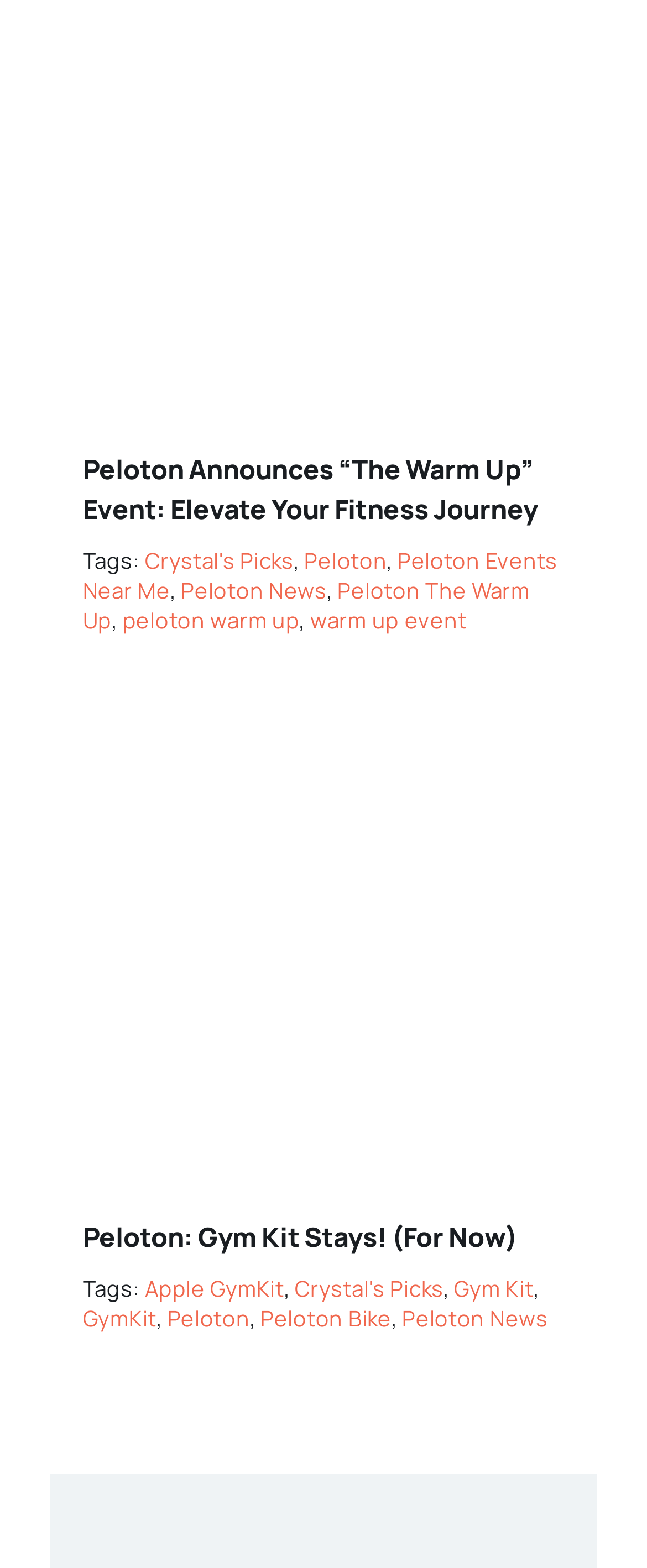Identify and provide the bounding box for the element described by: "Peloton".

[0.259, 0.831, 0.386, 0.85]